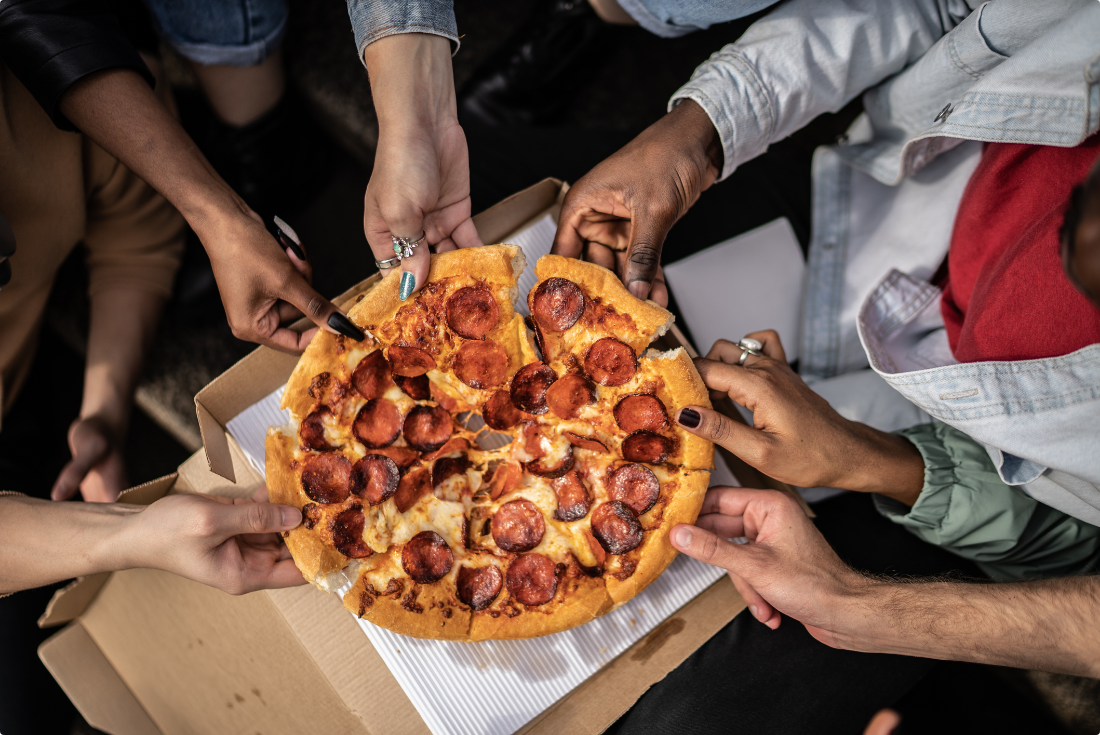Describe the image in great detail, covering all key points.

In this vibrant scene, a group of friends eagerly gather around a delicious pepperoni pizza, sharing moments of joy and camaraderie. Their hands reach out, each grabbing a slice from the pizza, which is warmly presented in its cardboard box. The golden crust is perfectly baked, with glistening slices of pepperoni generously spread across the cheesy surface, promising a satisfying taste. The background suggests a casual atmosphere, typical of a delightful hangout at the Dallas Pizza Hut in Redbird Market, where this experience not only caters to a craving for pizza but also enhances the spirit of togetherness. The setting reflects a shared enjoyment of good food and great company, inviting everyone to partake in the unforgettable flavors and memories created over a simple yet iconic dish.